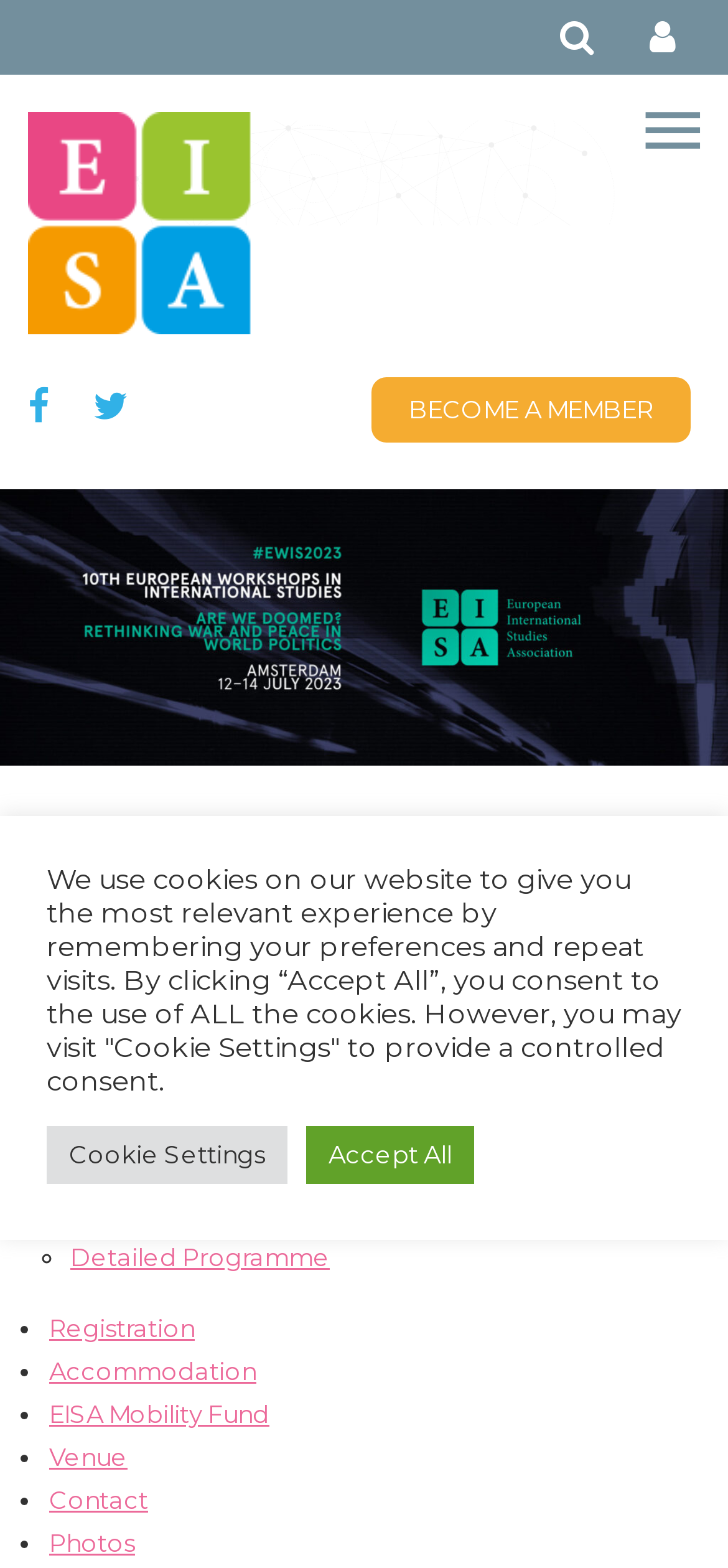Find the bounding box of the UI element described as: "Programme at a Glance". The bounding box coordinates should be given as four float values between 0 and 1, i.e., [left, top, right, bottom].

[0.097, 0.764, 0.494, 0.783]